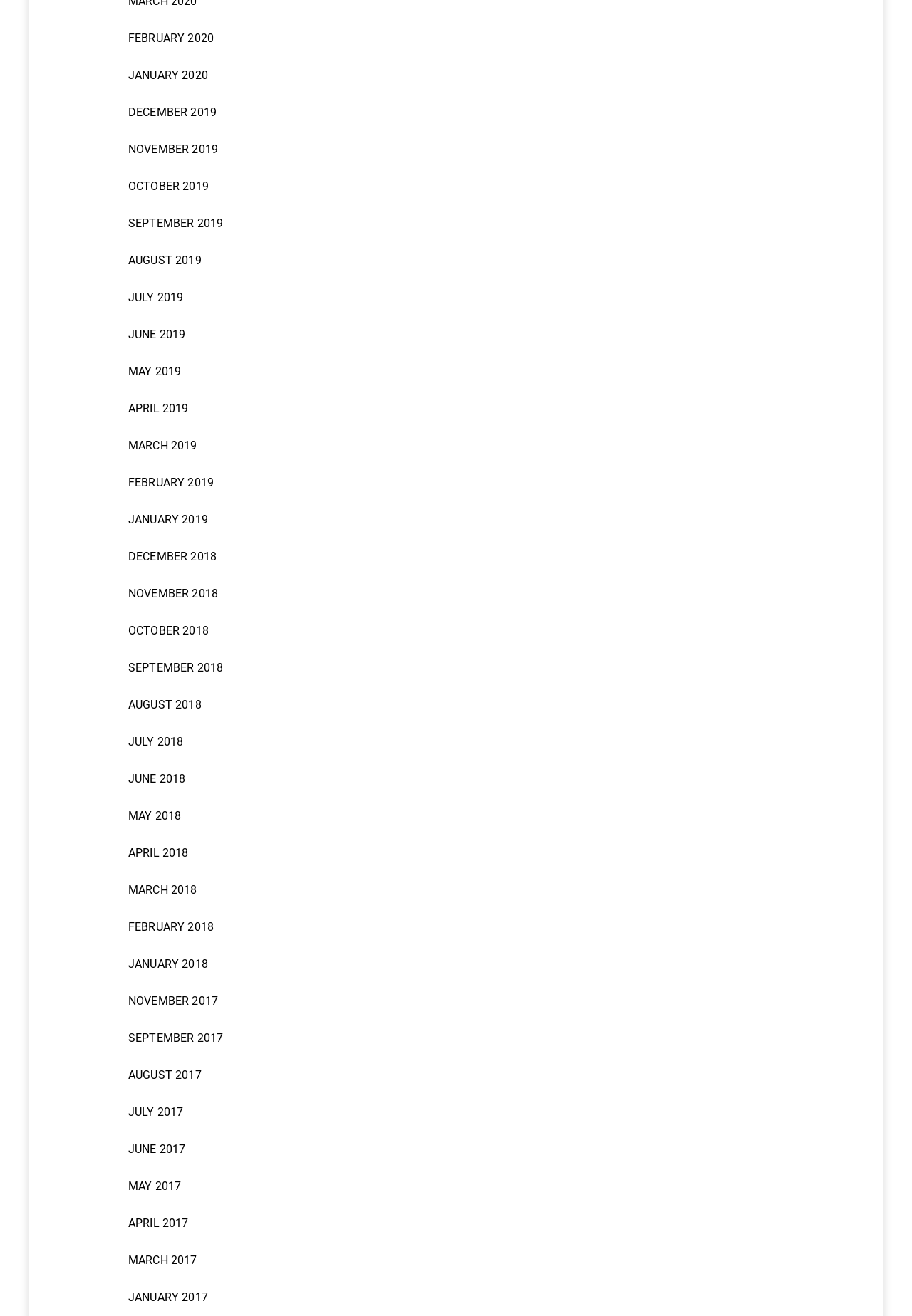Bounding box coordinates are specified in the format (top-left x, top-left y, bottom-right x, bottom-right y). All values are floating point numbers bounded between 0 and 1. Please provide the bounding box coordinate of the region this sentence describes: June 2017

[0.125, 0.859, 0.875, 0.887]